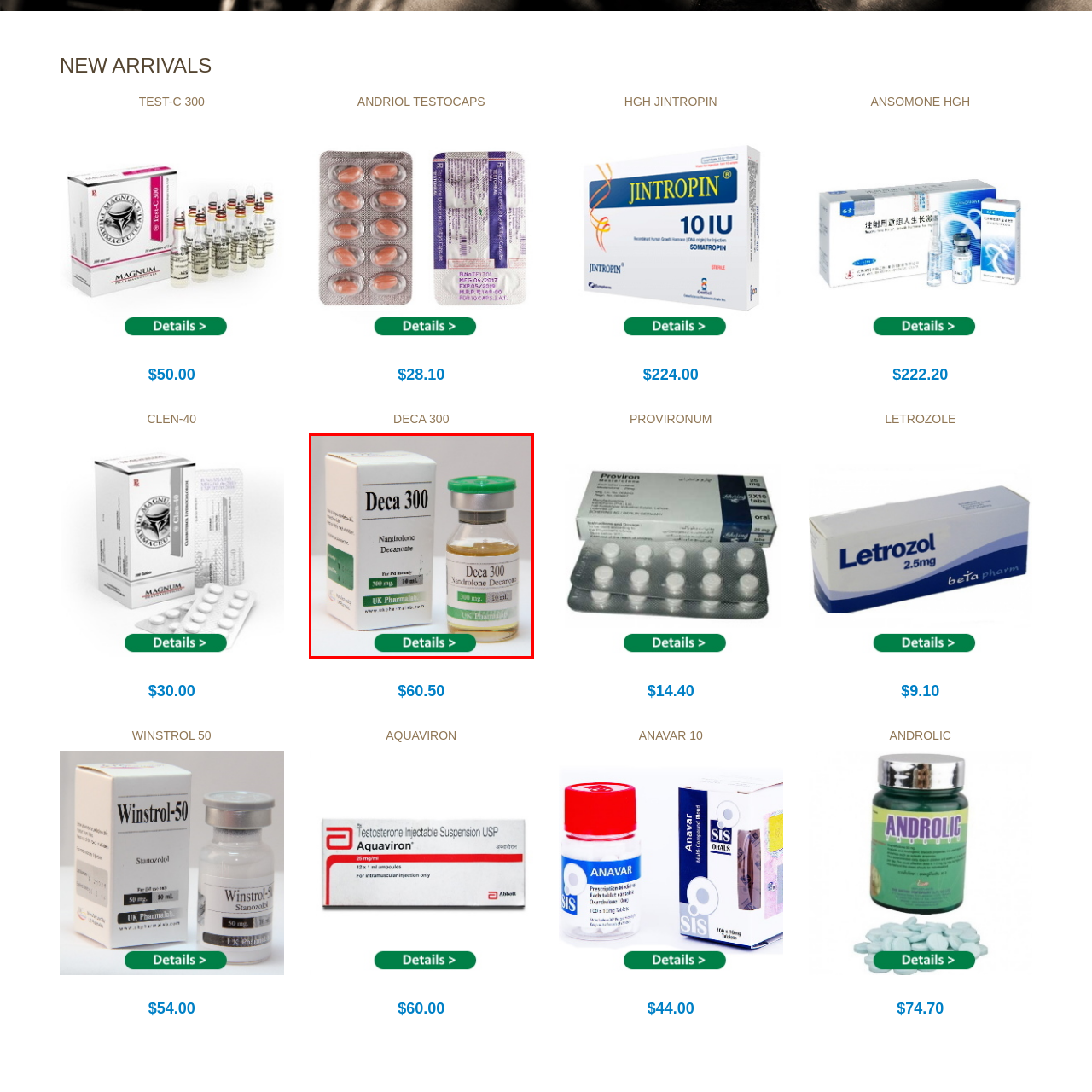Focus on the picture inside the red-framed area and provide a one-word or short phrase response to the following question:
What is the dosage of the product?

300 mg